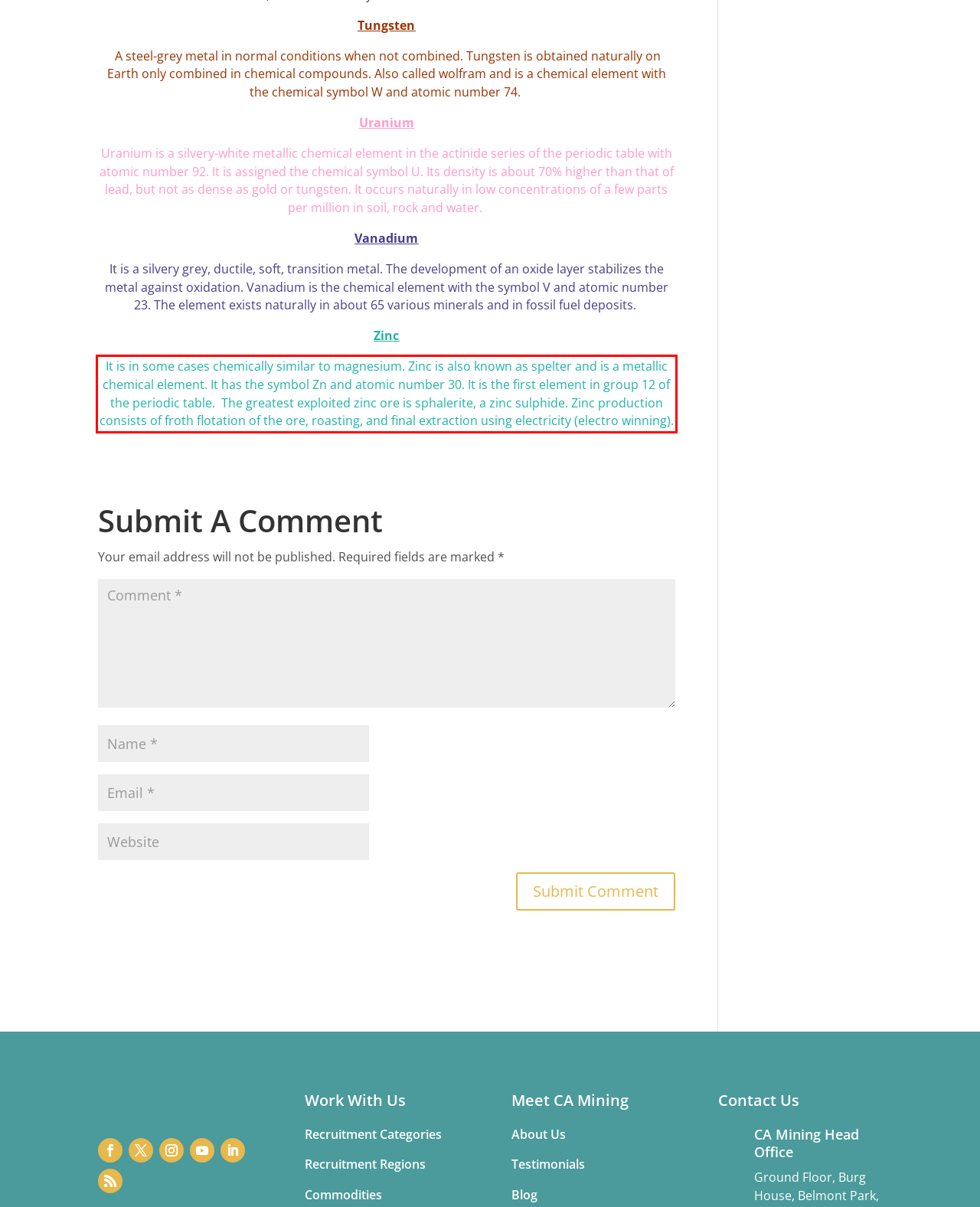You have a screenshot of a webpage, and there is a red bounding box around a UI element. Utilize OCR to extract the text within this red bounding box.

It is in some cases chemically similar to magnesium. Zinc is also known as spelter and is a metallic chemical element. It has the symbol Zn and atomic number 30. It is the first element in group 12 of the periodic table. The greatest exploited zinc ore is sphalerite, a zinc sulphide. Zinc production consists of froth flotation of the ore, roasting, and final extraction using electricity (electro winning).